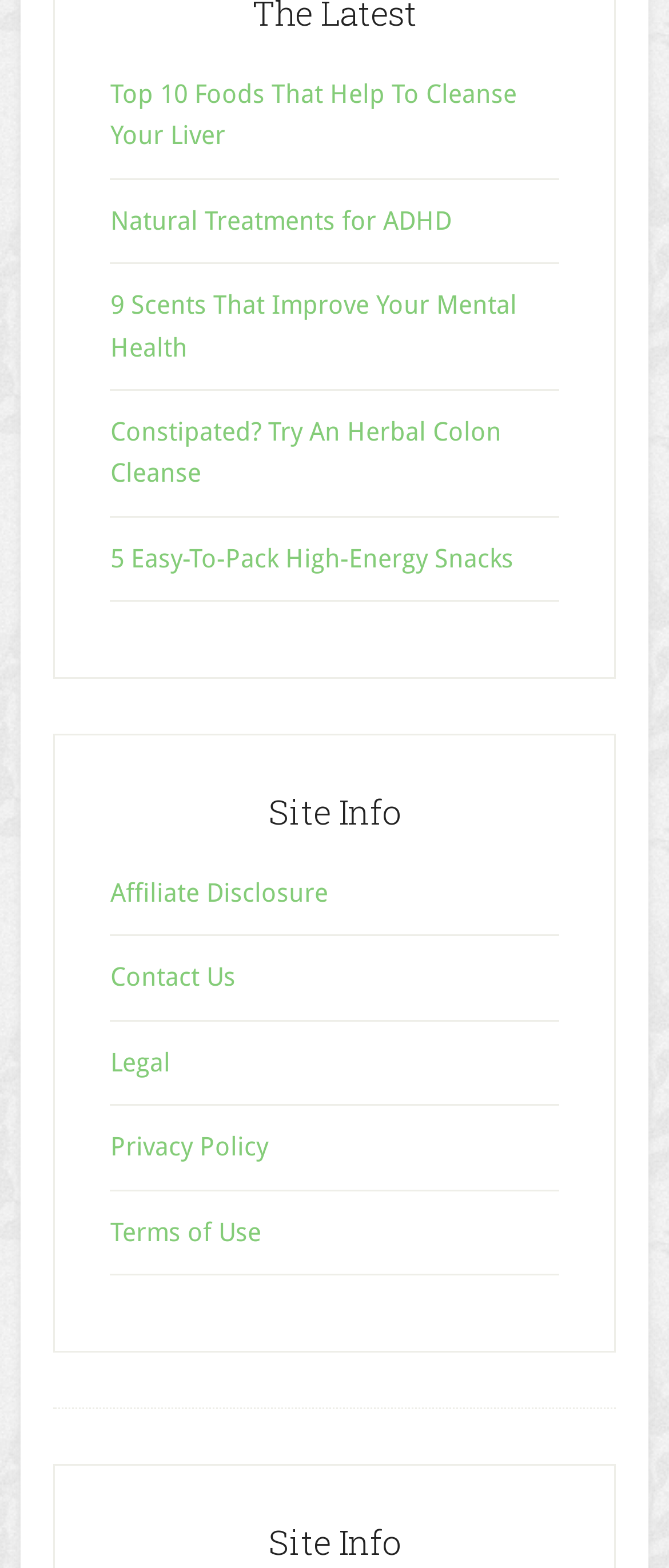Given the element description Terms of Use, specify the bounding box coordinates of the corresponding UI element in the format (top-left x, top-left y, bottom-right x, bottom-right y). All values must be between 0 and 1.

[0.165, 0.776, 0.39, 0.795]